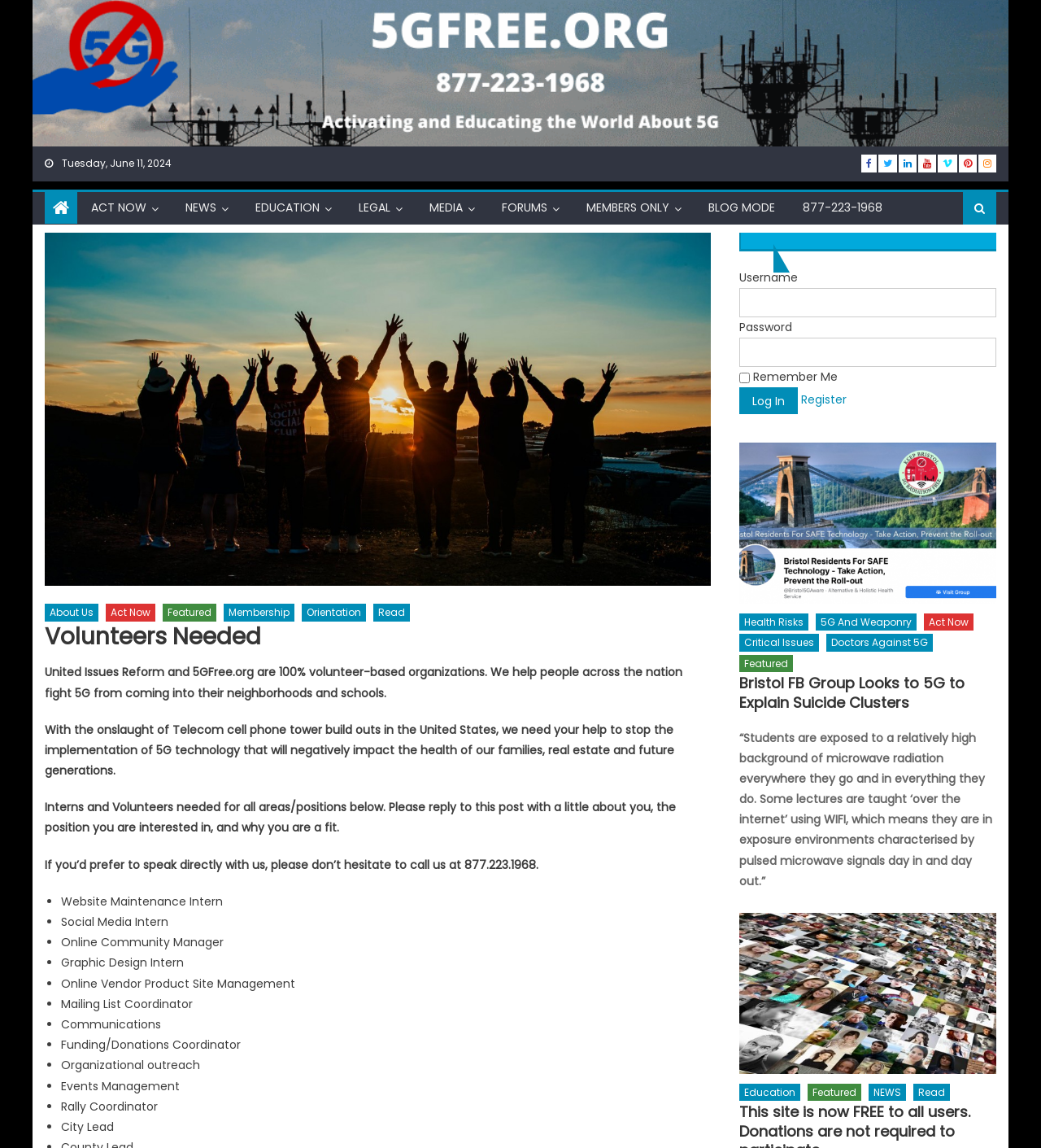Provide a brief response using a word or short phrase to this question:
What is the phone number to contact the organization?

877-223-1968